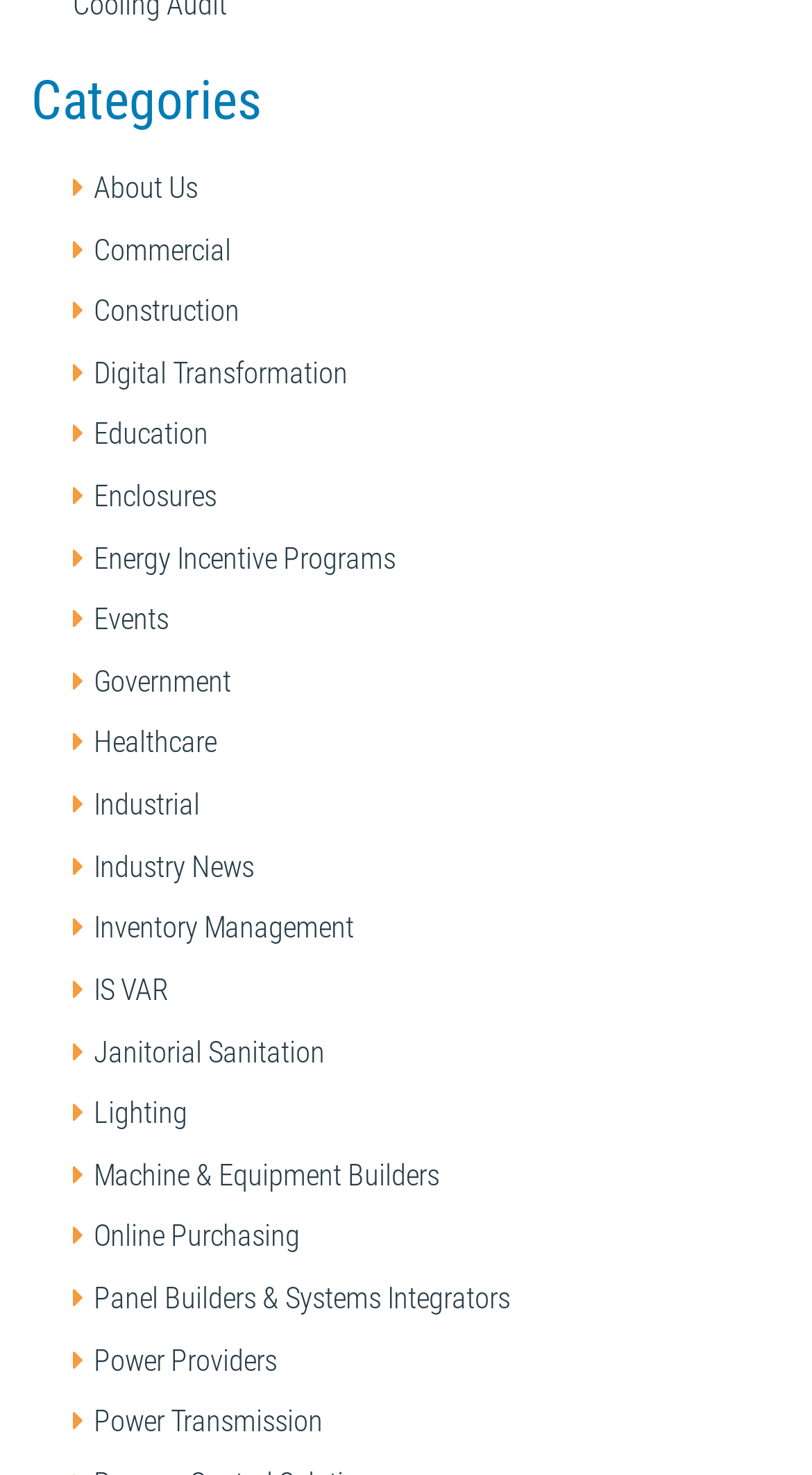Determine the coordinates of the bounding box for the clickable area needed to execute this instruction: "Click on Payday Loans Company".

None